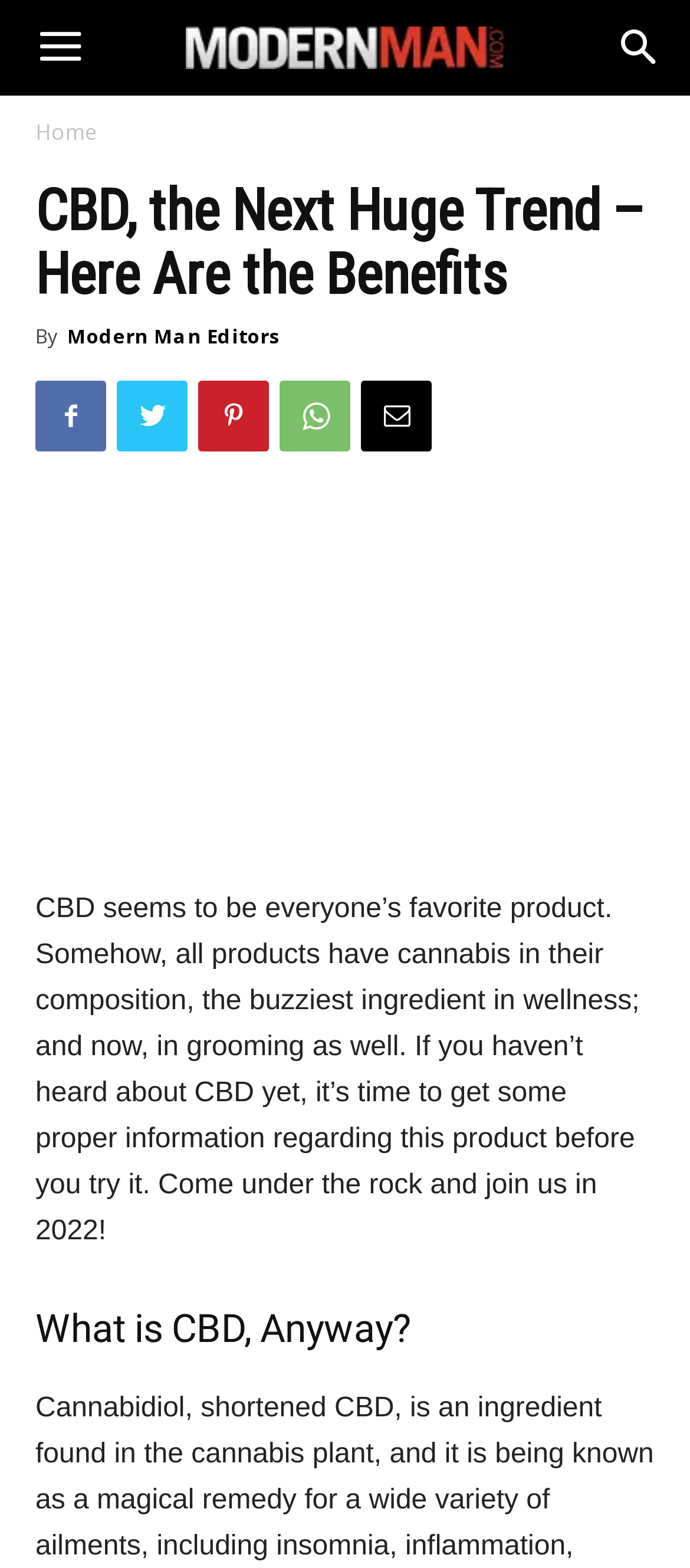Identify the bounding box coordinates of the part that should be clicked to carry out this instruction: "Go to home page".

[0.051, 0.075, 0.141, 0.094]